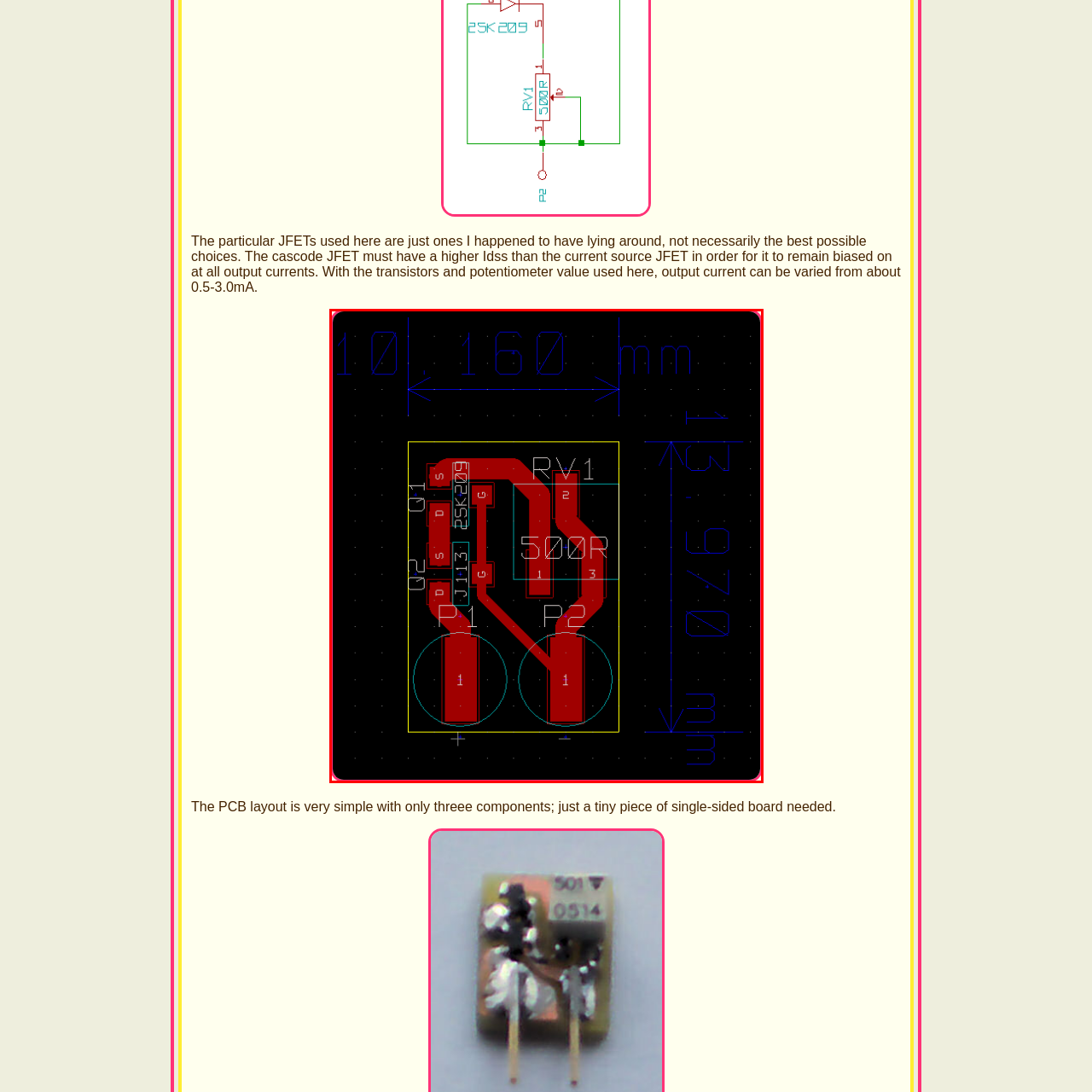Use the image within the highlighted red box to answer the following question with a single word or phrase:
How many JFETs are used in the circuit?

2